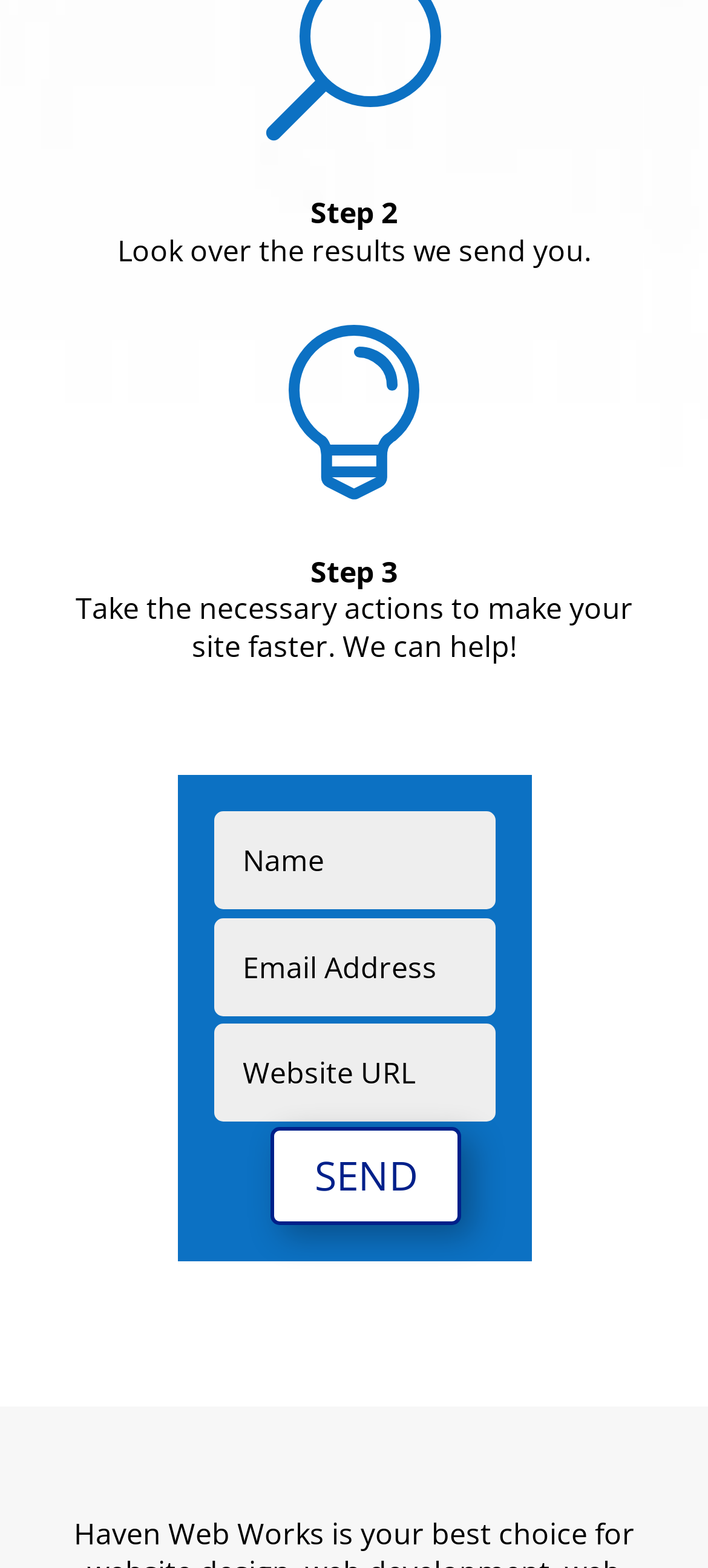What is the text of the first step?
Refer to the image and respond with a one-word or short-phrase answer.

Step 2